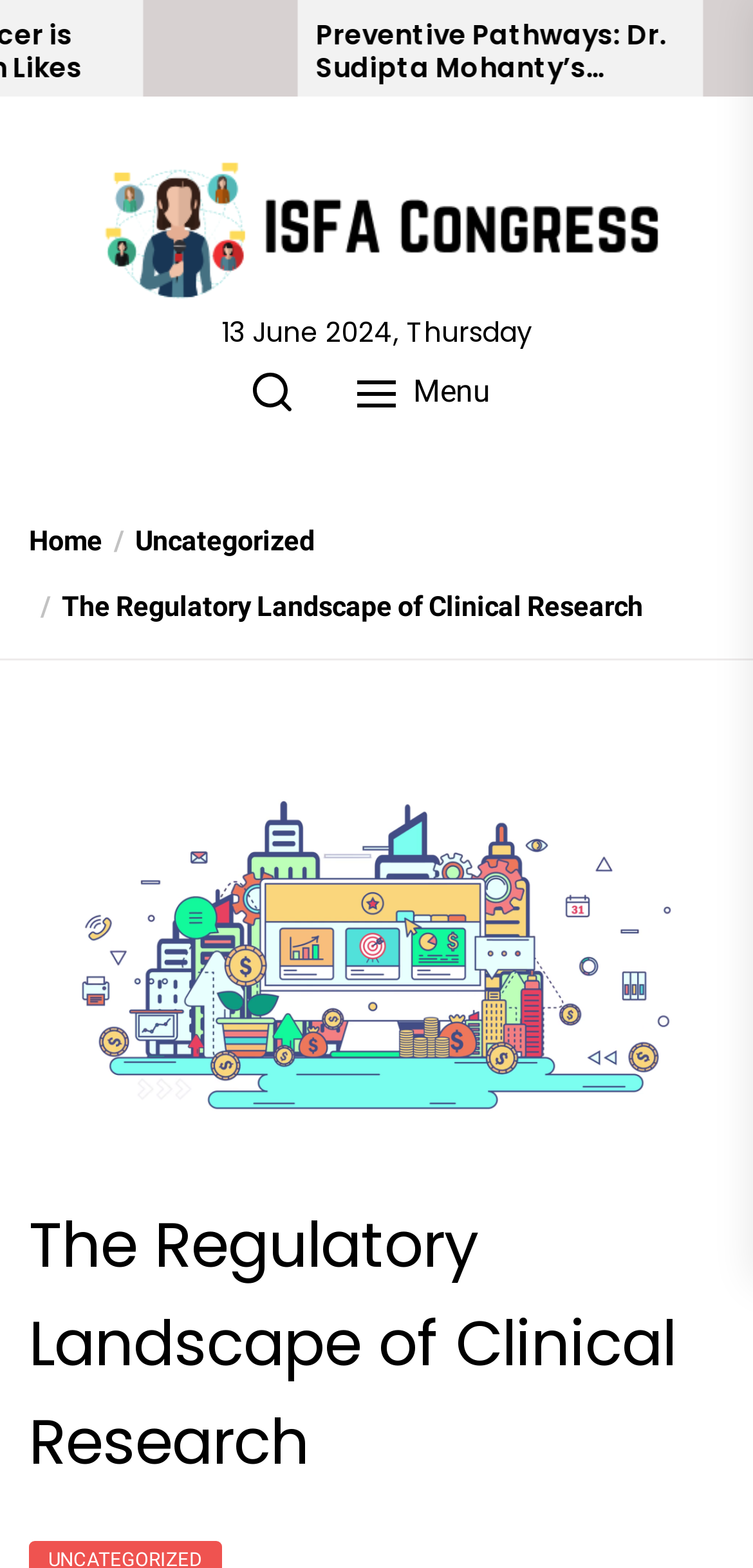Please identify the webpage's heading and generate its text content.

The Regulatory Landscape of Clinical Research